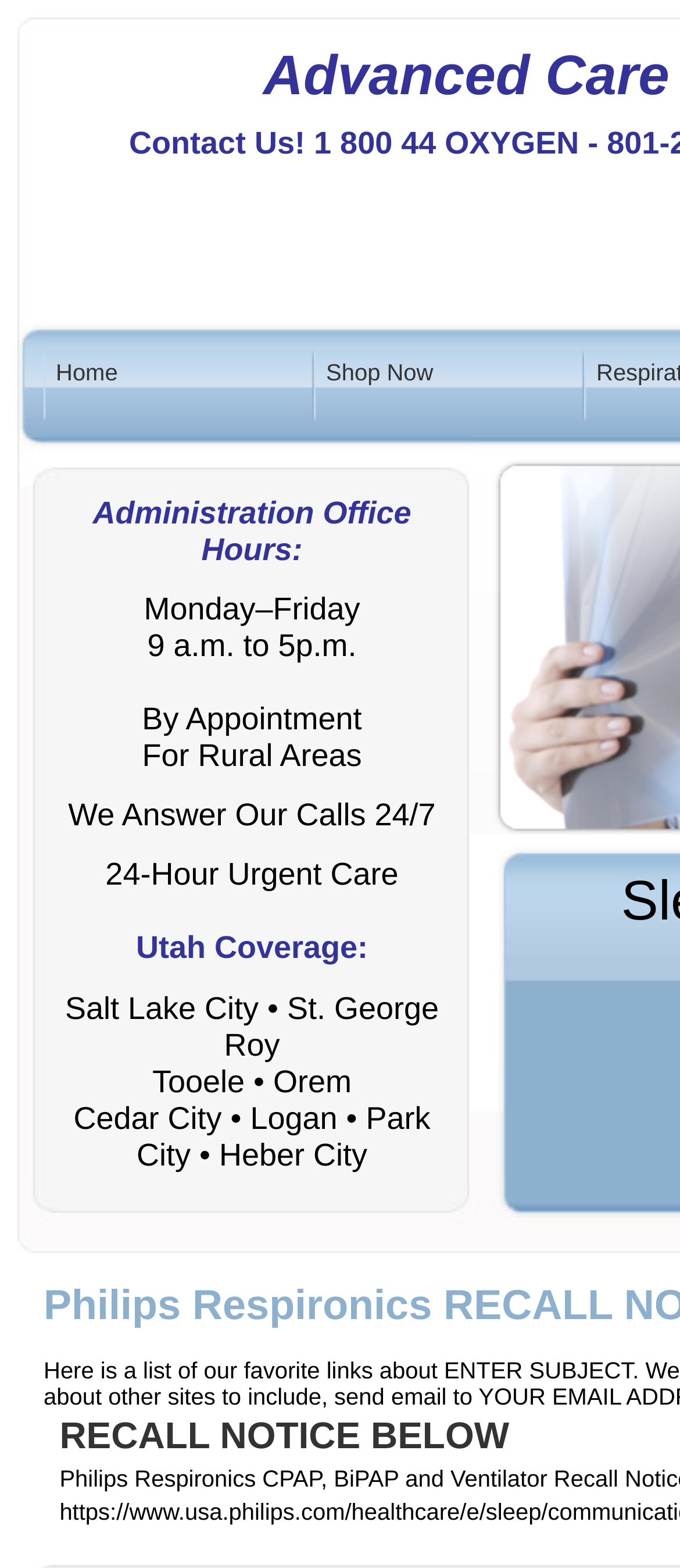Determine the bounding box coordinates (top-left x, top-left y, bottom-right x, bottom-right y) of the UI element described in the following text: Home

[0.064, 0.218, 0.462, 0.27]